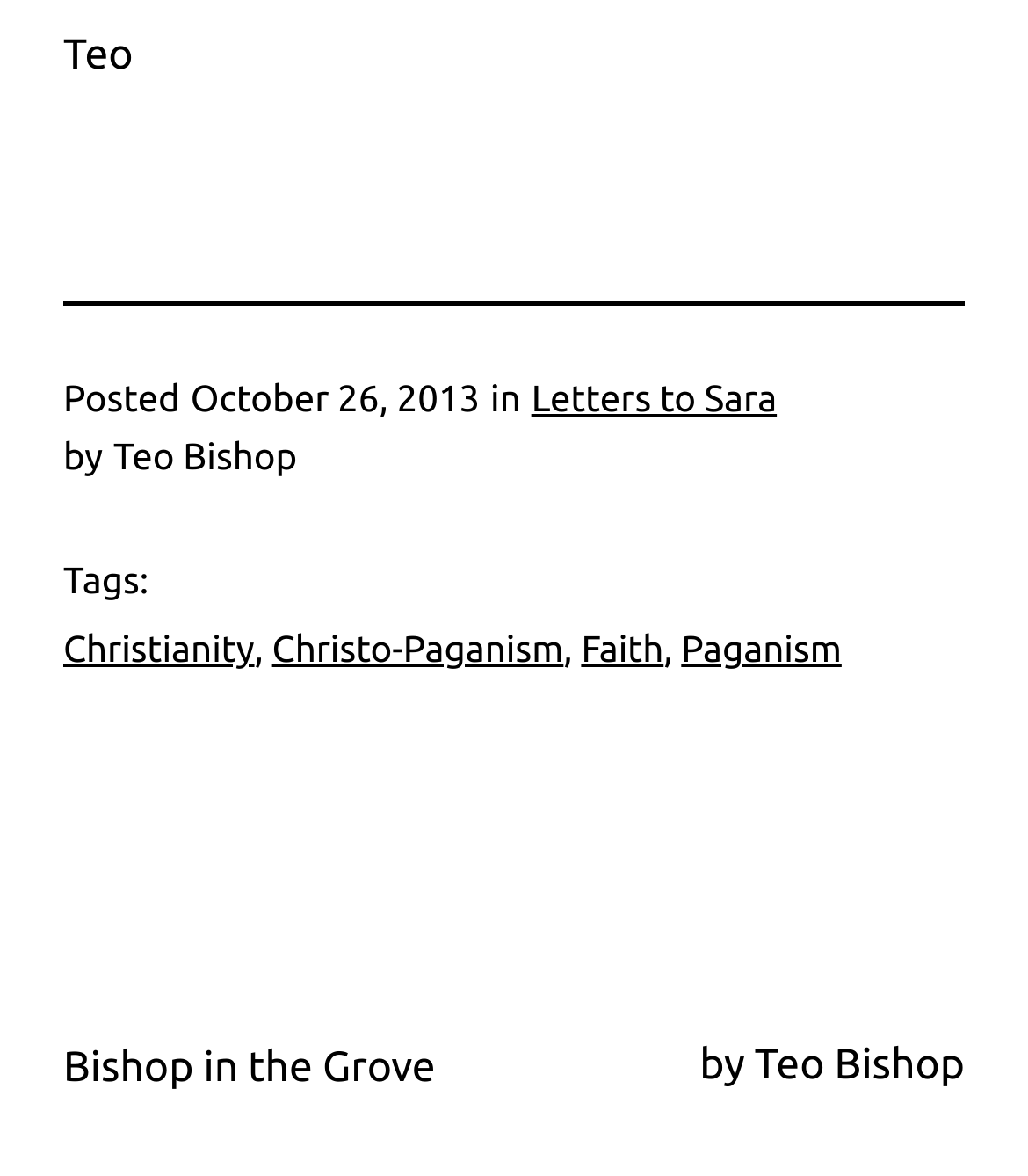Who is the author of the post?
Provide a detailed and well-explained answer to the question.

The author of the post is determined by looking at the text 'by' followed by 'Teo Bishop' which indicates that Teo Bishop is the author of the post.